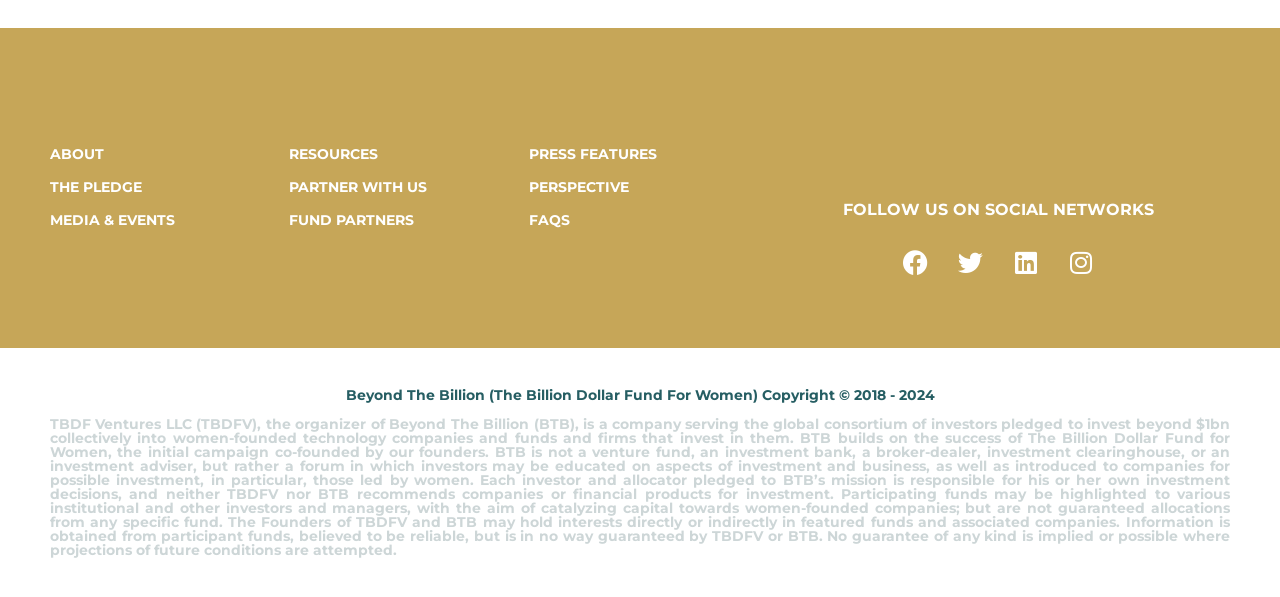Find the UI element described as: "ABOUT" and predict its bounding box coordinates. Ensure the coordinates are four float numbers between 0 and 1, [left, top, right, bottom].

[0.039, 0.241, 0.21, 0.277]